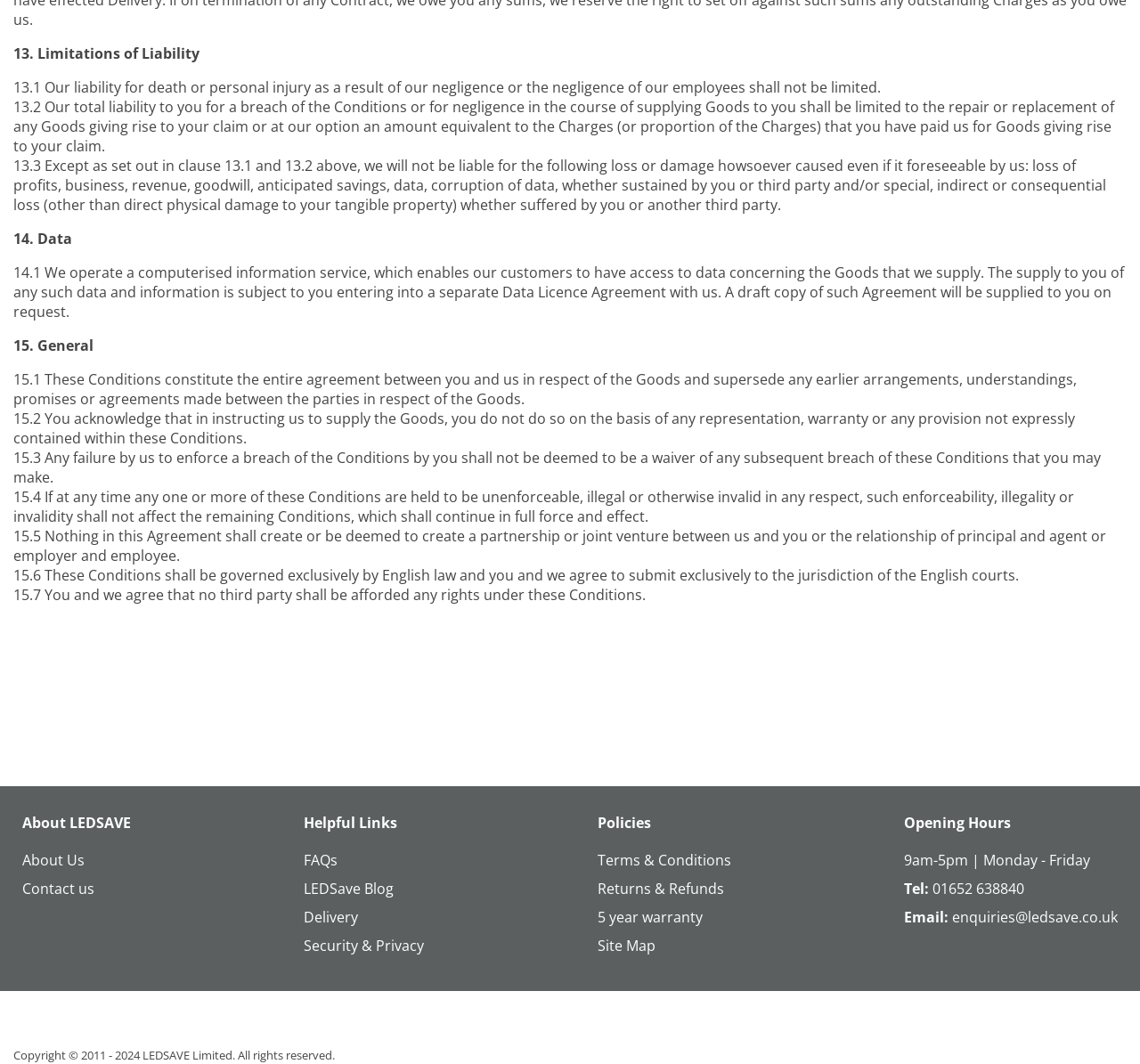Can you find the bounding box coordinates of the area I should click to execute the following instruction: "Click on About Us"?

[0.02, 0.799, 0.074, 0.818]